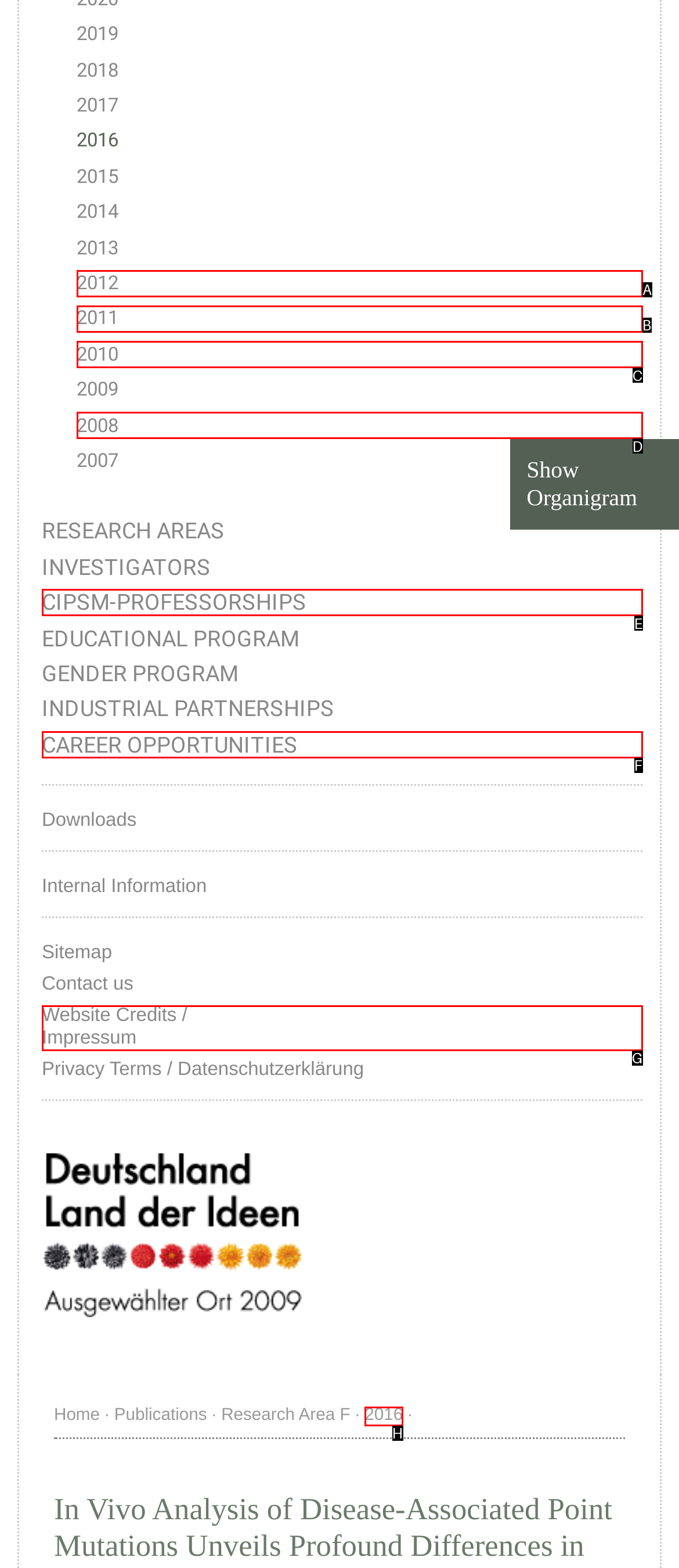Tell me which one HTML element best matches the description: Website Credits /Impressum Answer with the option's letter from the given choices directly.

G